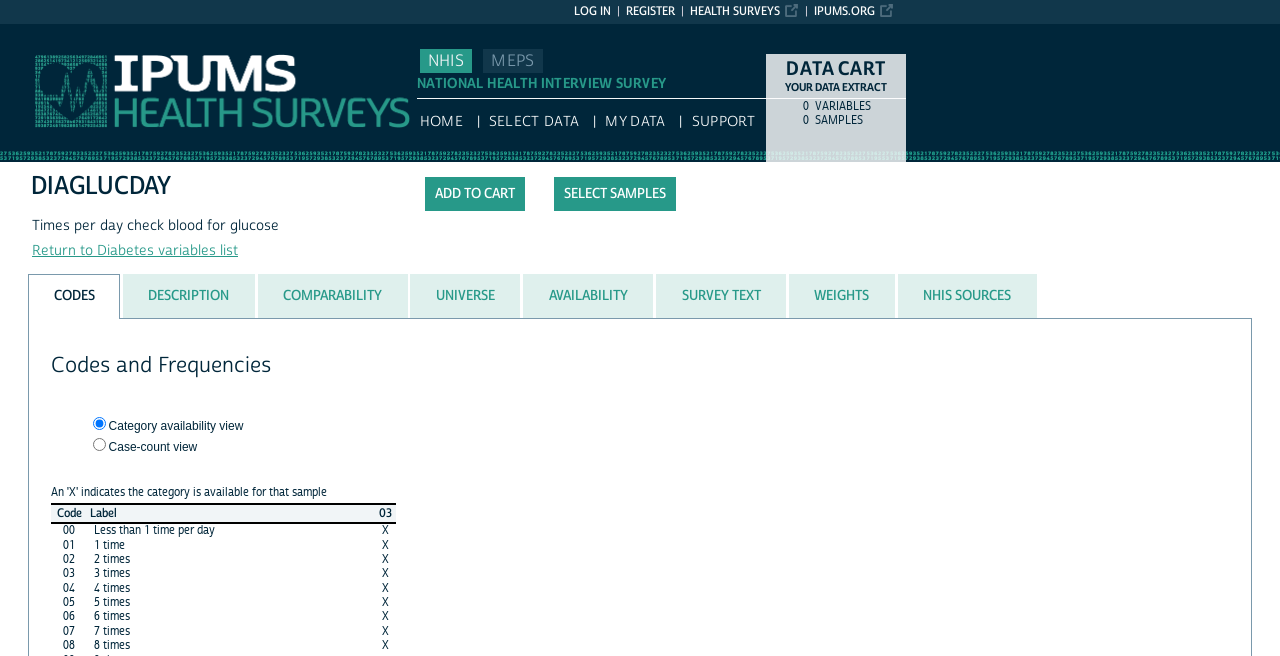Find the bounding box coordinates of the clickable region needed to perform the following instruction: "Click the 'Return to Diabetes variables list' link". The coordinates should be provided as four float numbers between 0 and 1, i.e., [left, top, right, bottom].

[0.025, 0.369, 0.186, 0.397]